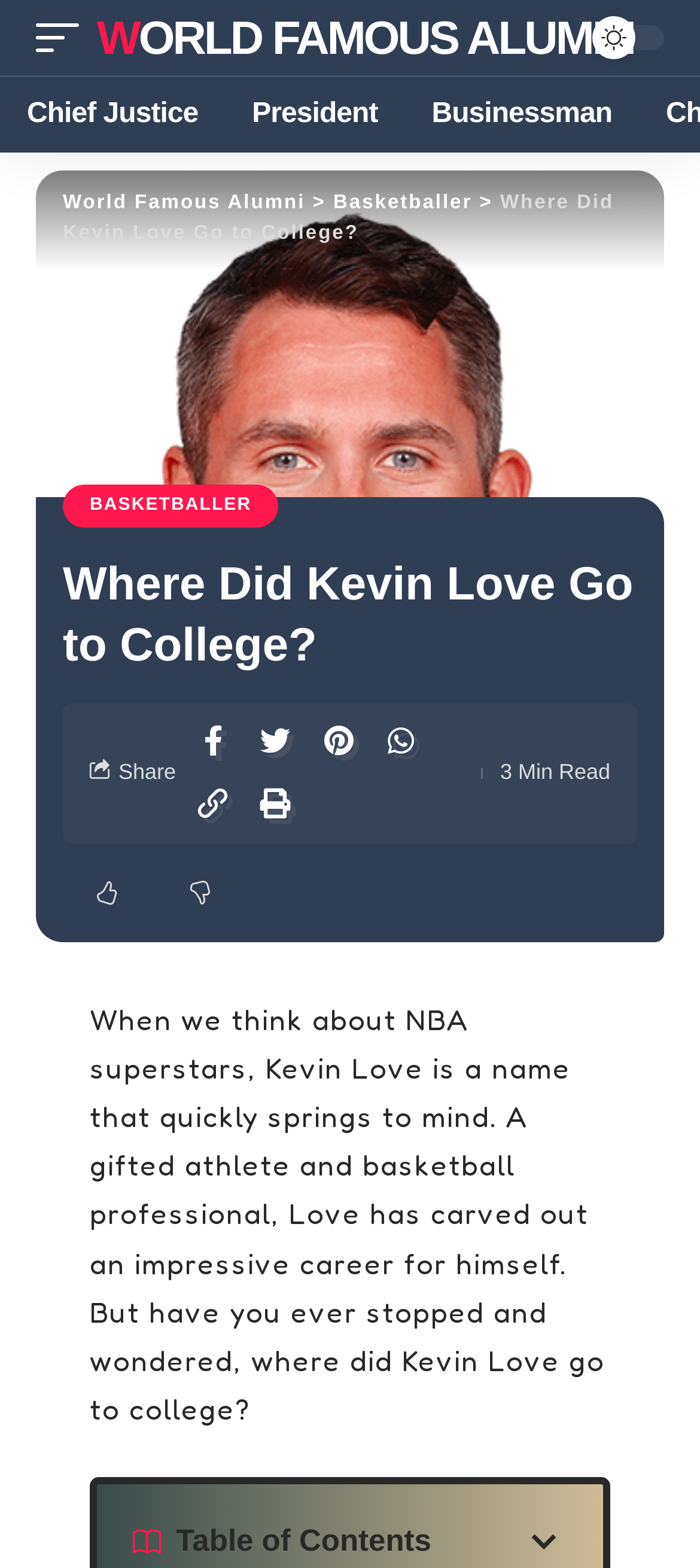Find the coordinates for the bounding box of the element with this description: "World Famous Alumni".

[0.09, 0.122, 0.436, 0.136]